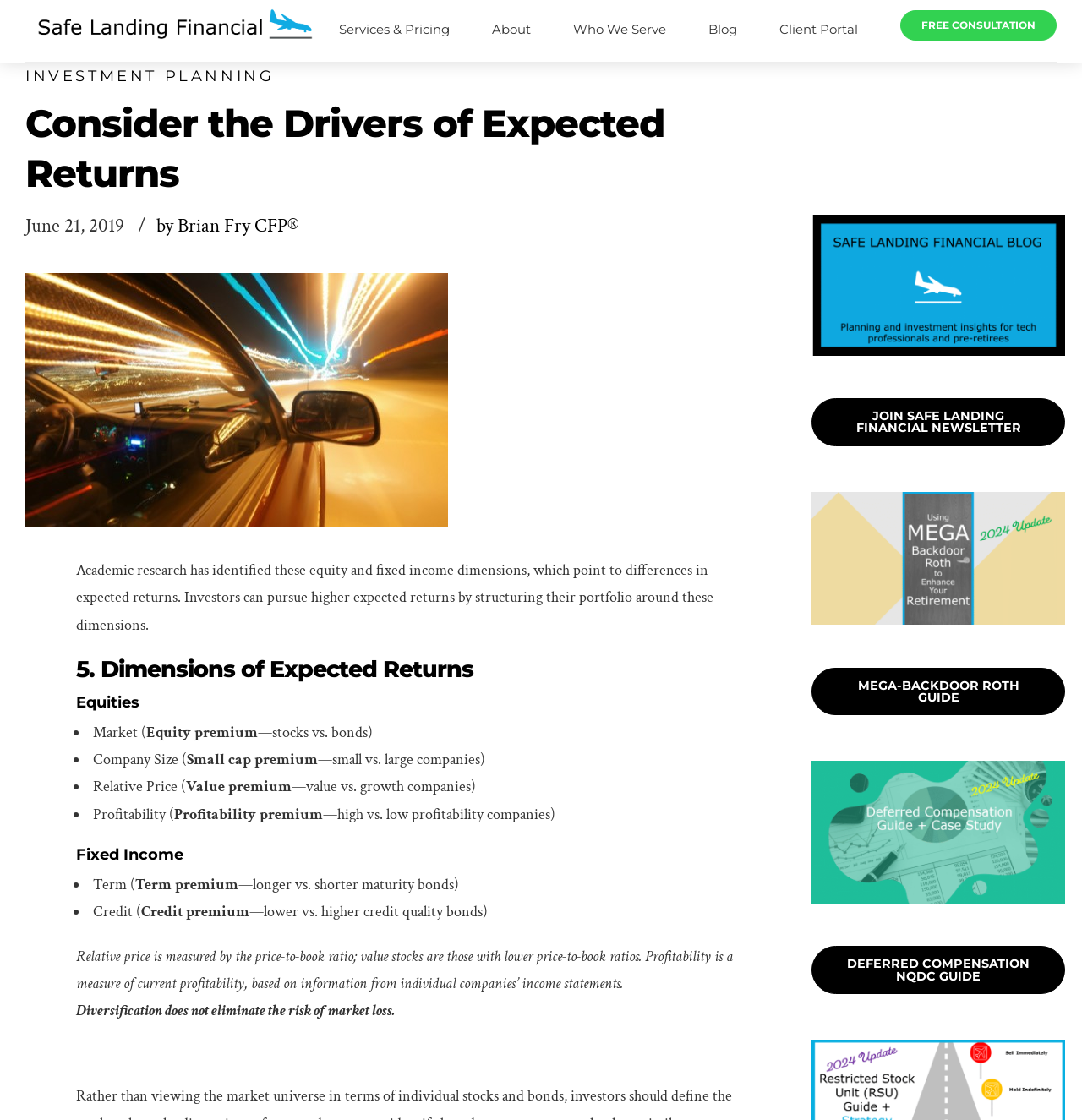Determine the bounding box coordinates of the element that should be clicked to execute the following command: "Subscribe to 'SLF Newsletter'".

[0.75, 0.305, 0.984, 0.322]